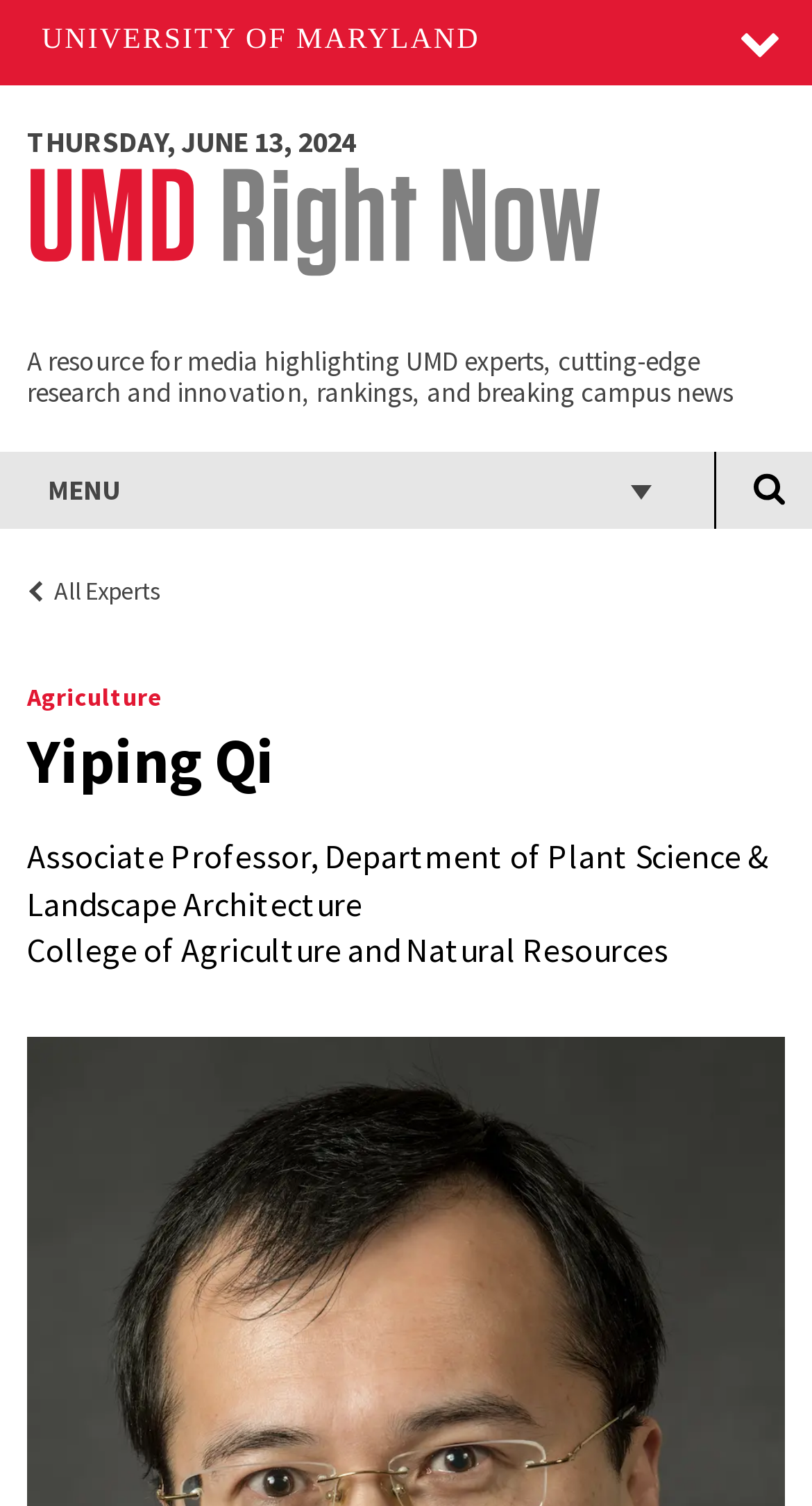Highlight the bounding box coordinates of the region I should click on to meet the following instruction: "Click the UNIVERSITY OF MARYLAND link".

[0.051, 0.0, 0.591, 0.056]